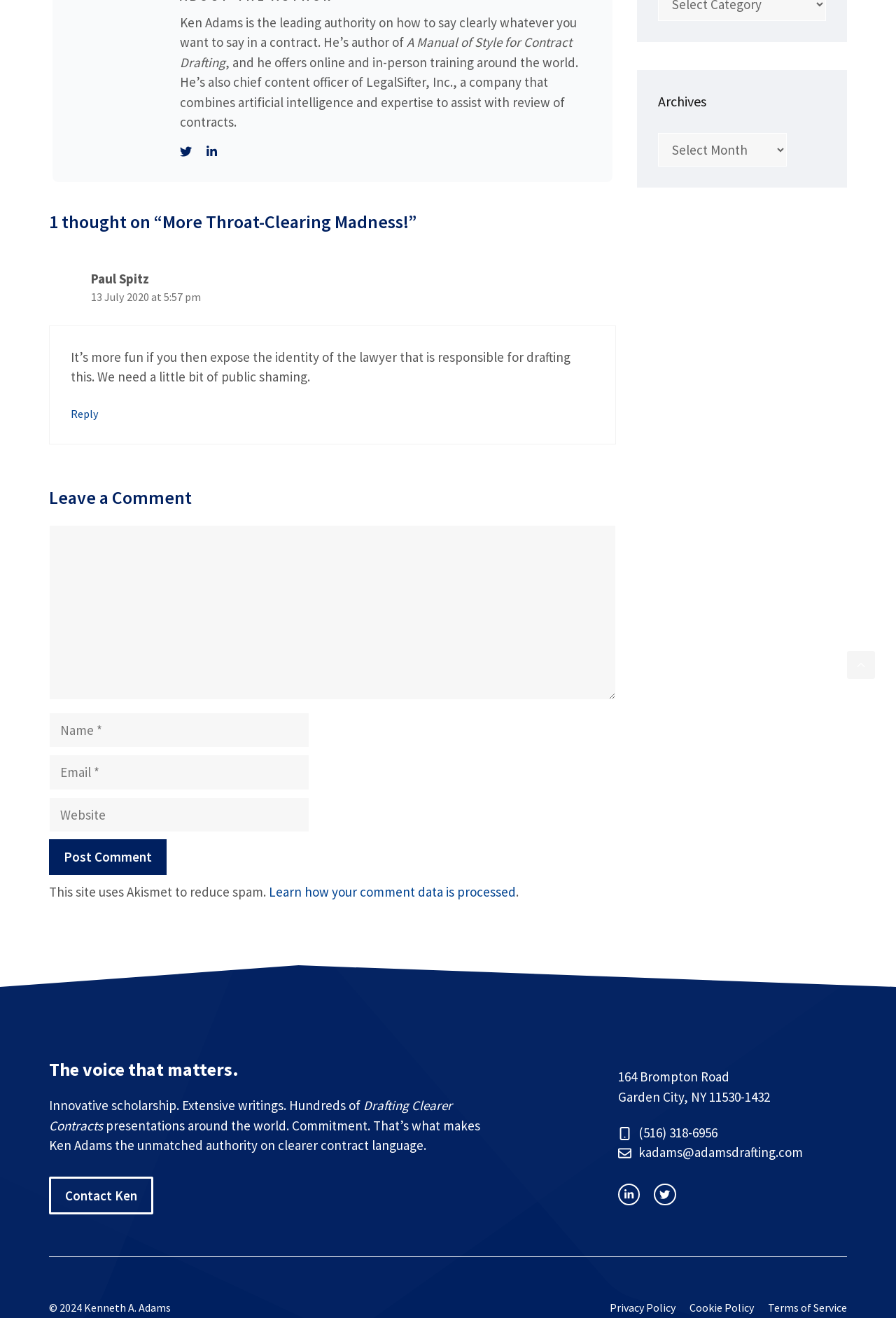Predict the bounding box coordinates of the UI element that matches this description: "Terms of Service". The coordinates should be in the format [left, top, right, bottom] with each value between 0 and 1.

[0.857, 0.986, 0.945, 0.998]